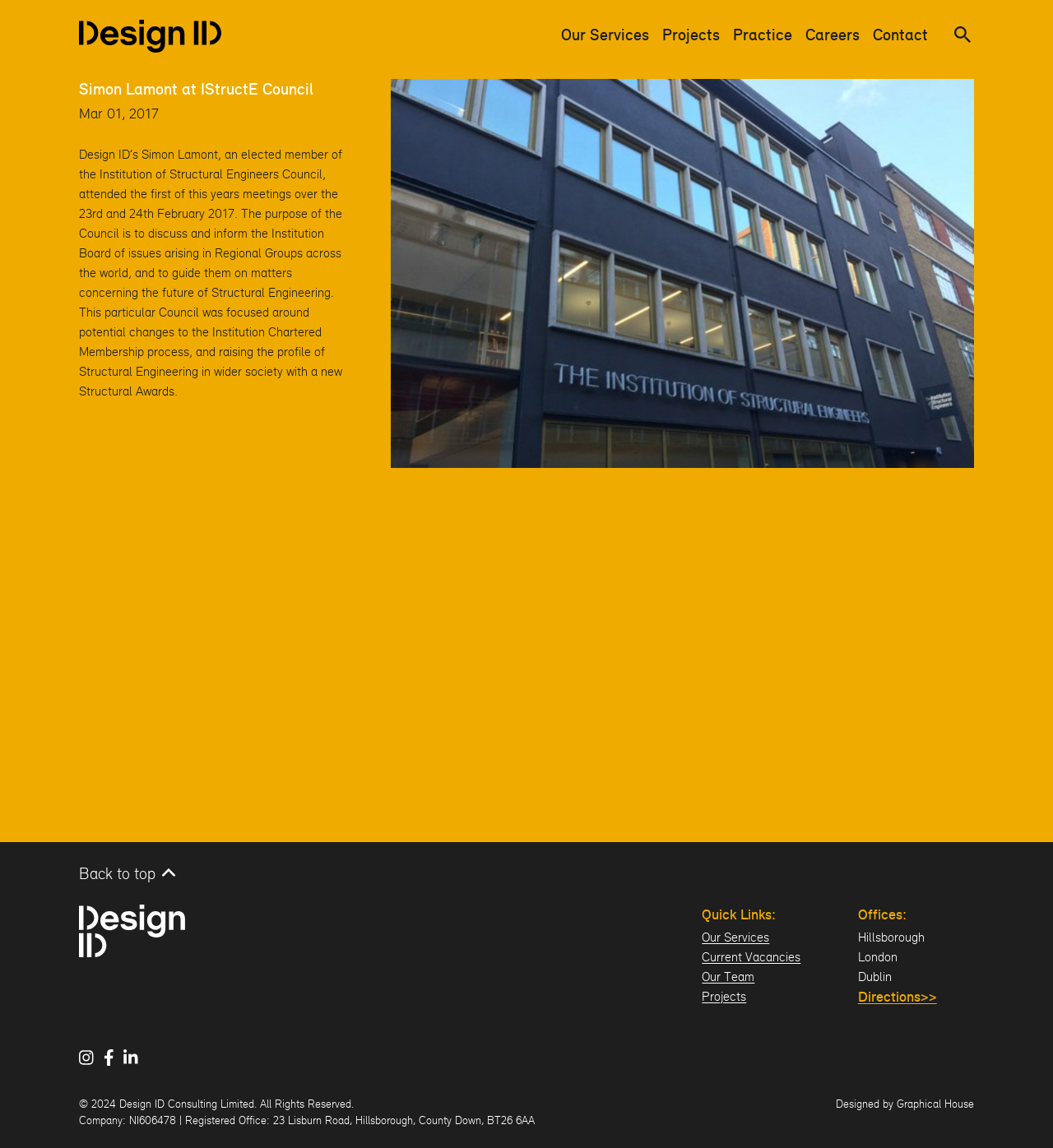Can you identify the bounding box coordinates of the clickable region needed to carry out this instruction: 'Go to the Contact page'? The coordinates should be four float numbers within the range of 0 to 1, stated as [left, top, right, bottom].

[0.829, 0.021, 0.881, 0.042]